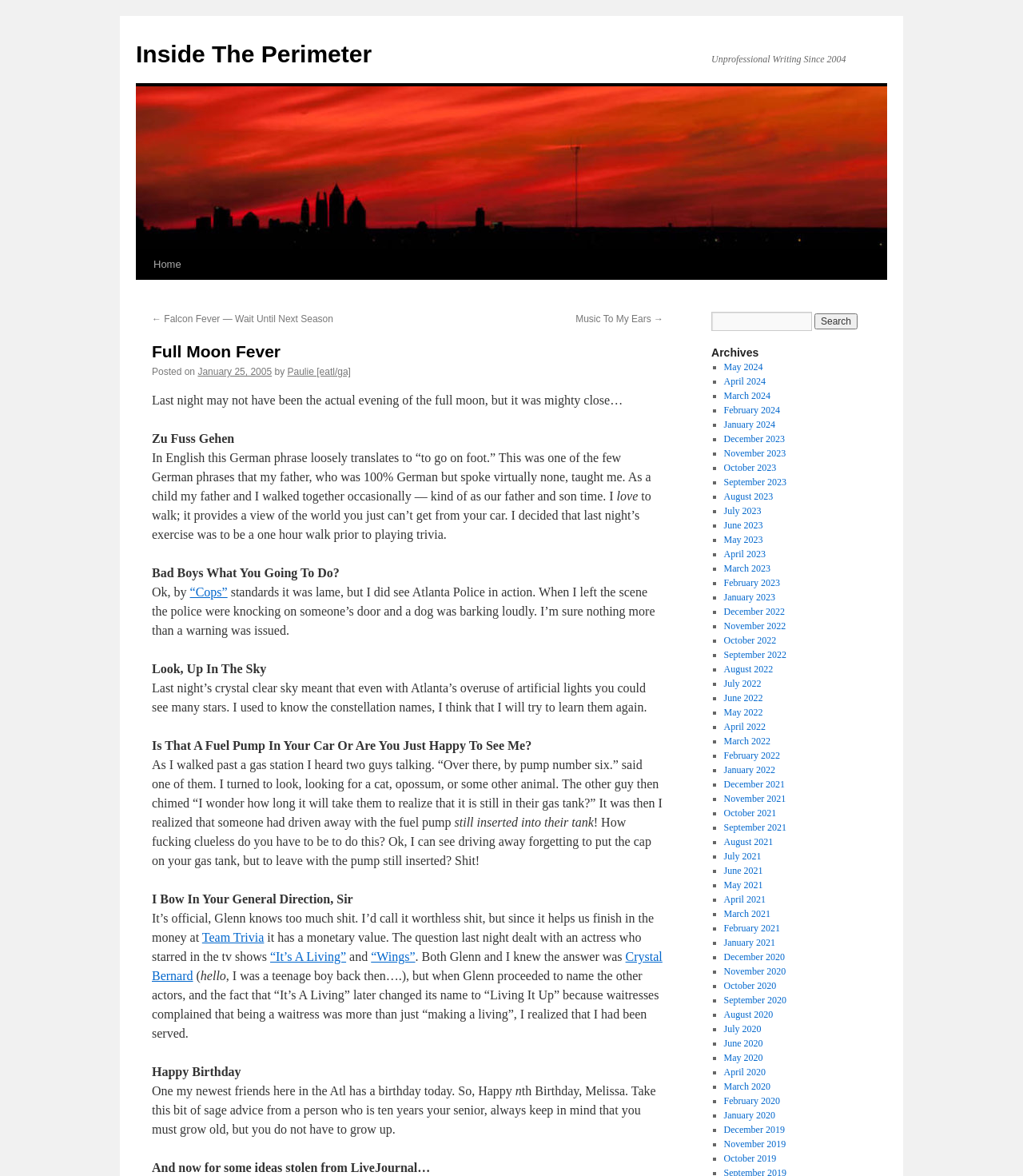What is the name of the actress mentioned in the blog post?
Using the image, provide a detailed and thorough answer to the question.

The name of the actress mentioned in the blog post can be found in the section that talks about the TV shows 'It’s A Living' and 'Wings'. The text mentions that the answer to a trivia question is Crystal Bernard, who is an actress.